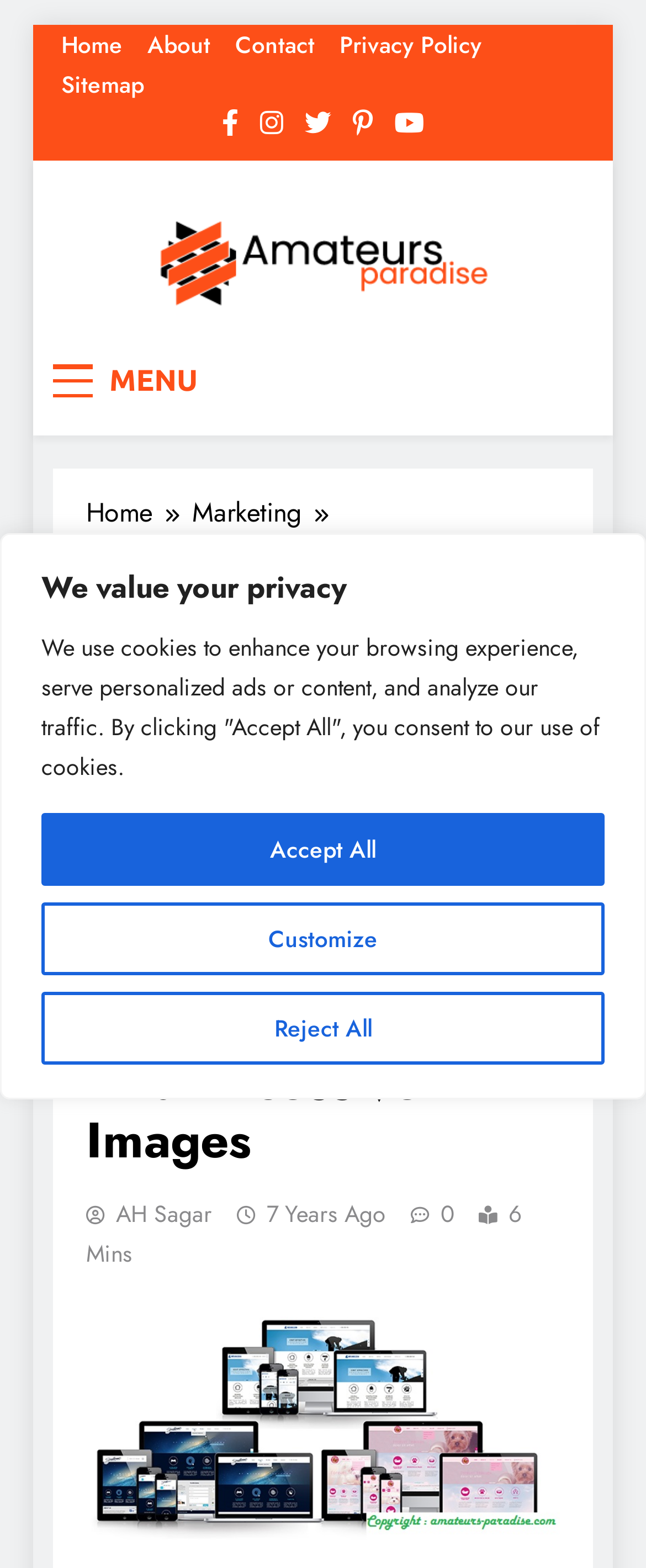Can you provide the bounding box coordinates for the element that should be clicked to implement the instruction: "Click the Amateurs Paradise link"?

[0.244, 0.139, 0.756, 0.203]